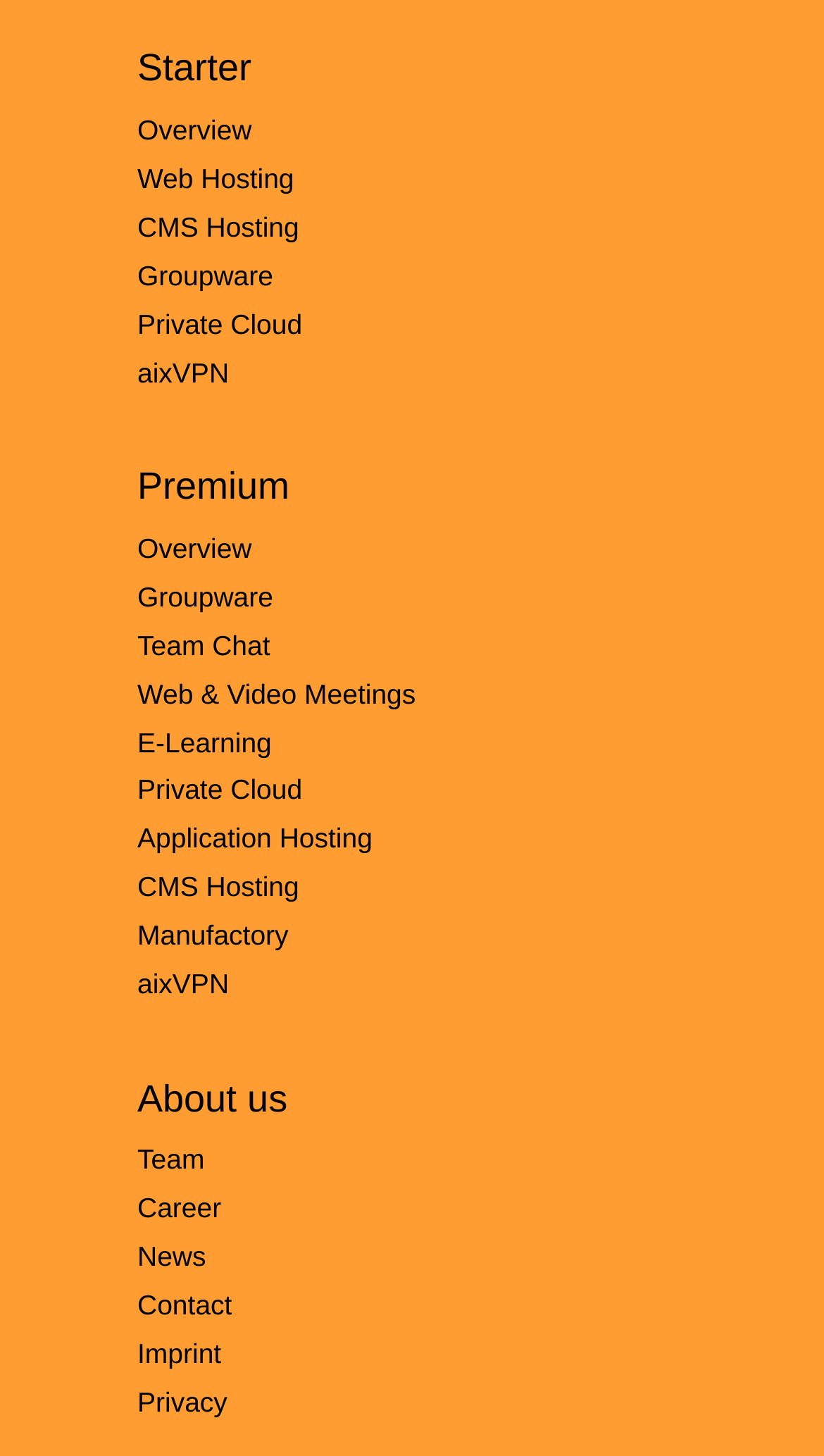Find the bounding box coordinates of the area that needs to be clicked in order to achieve the following instruction: "Read about the Team". The coordinates should be specified as four float numbers between 0 and 1, i.e., [left, top, right, bottom].

[0.167, 0.786, 0.248, 0.808]